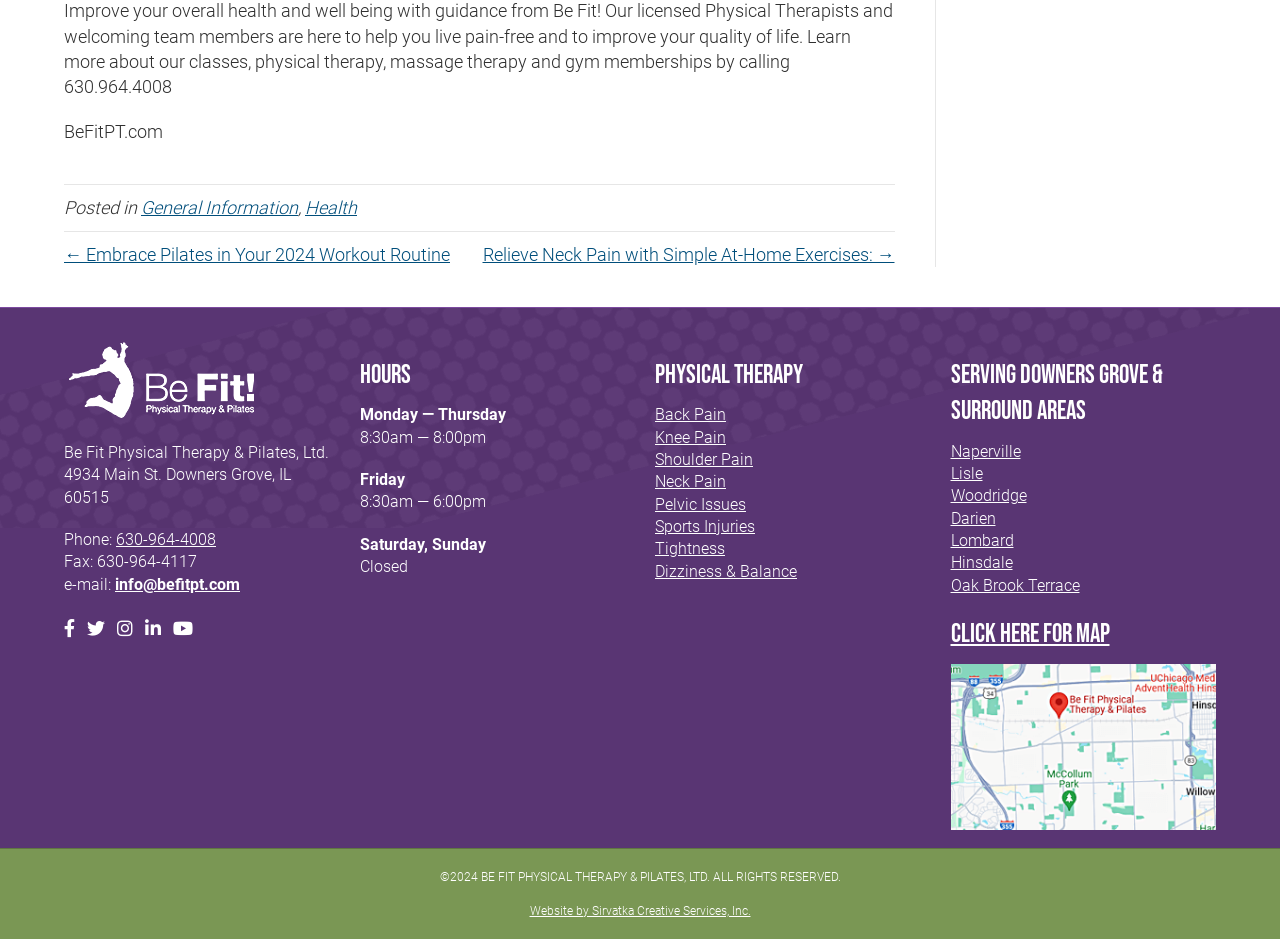Give a one-word or short phrase answer to this question: 
What is the phone number of Be Fit Physical Therapy & Pilates?

630-964-4008